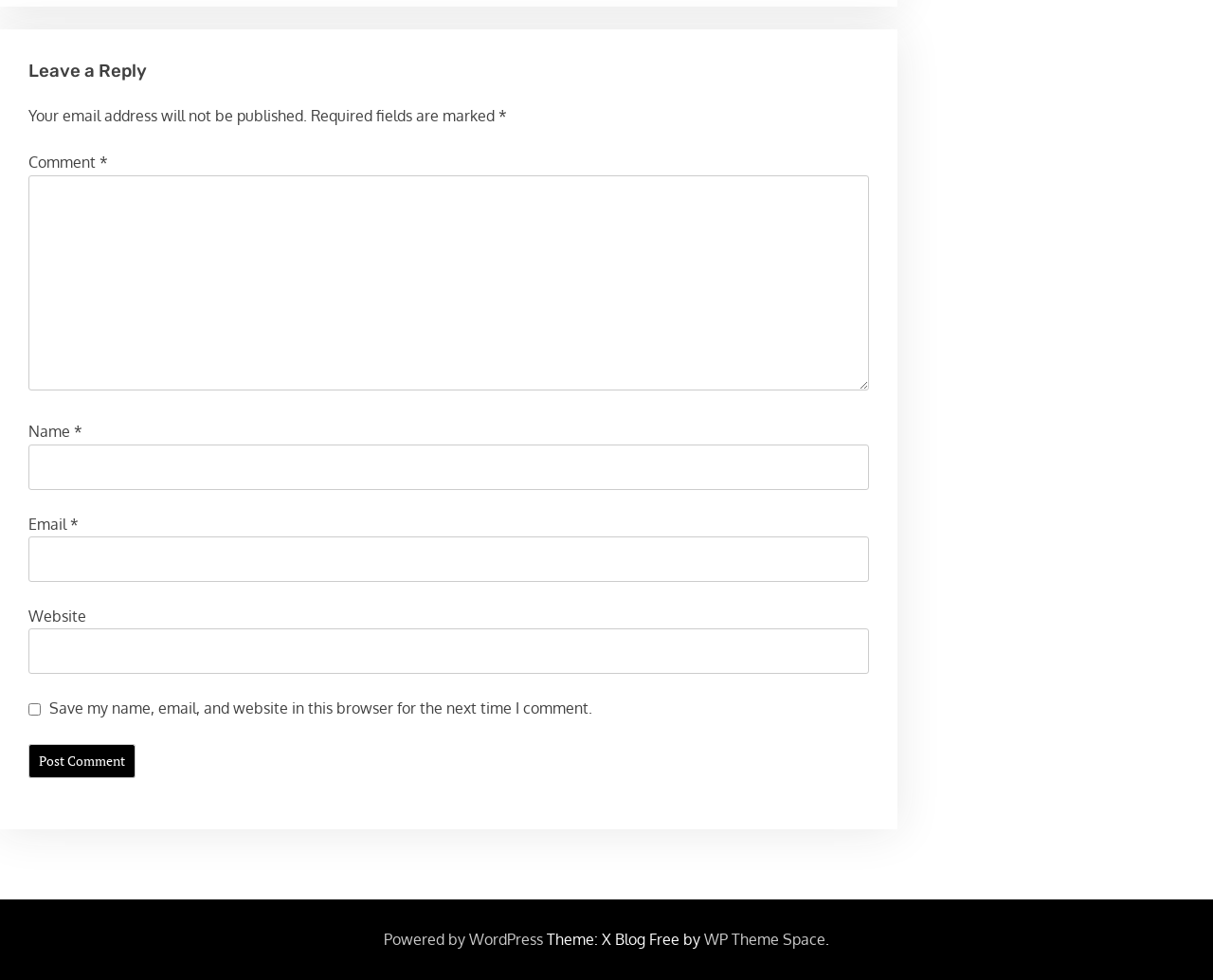Please reply to the following question using a single word or phrase: 
What is the theme of the website?

X Blog Free